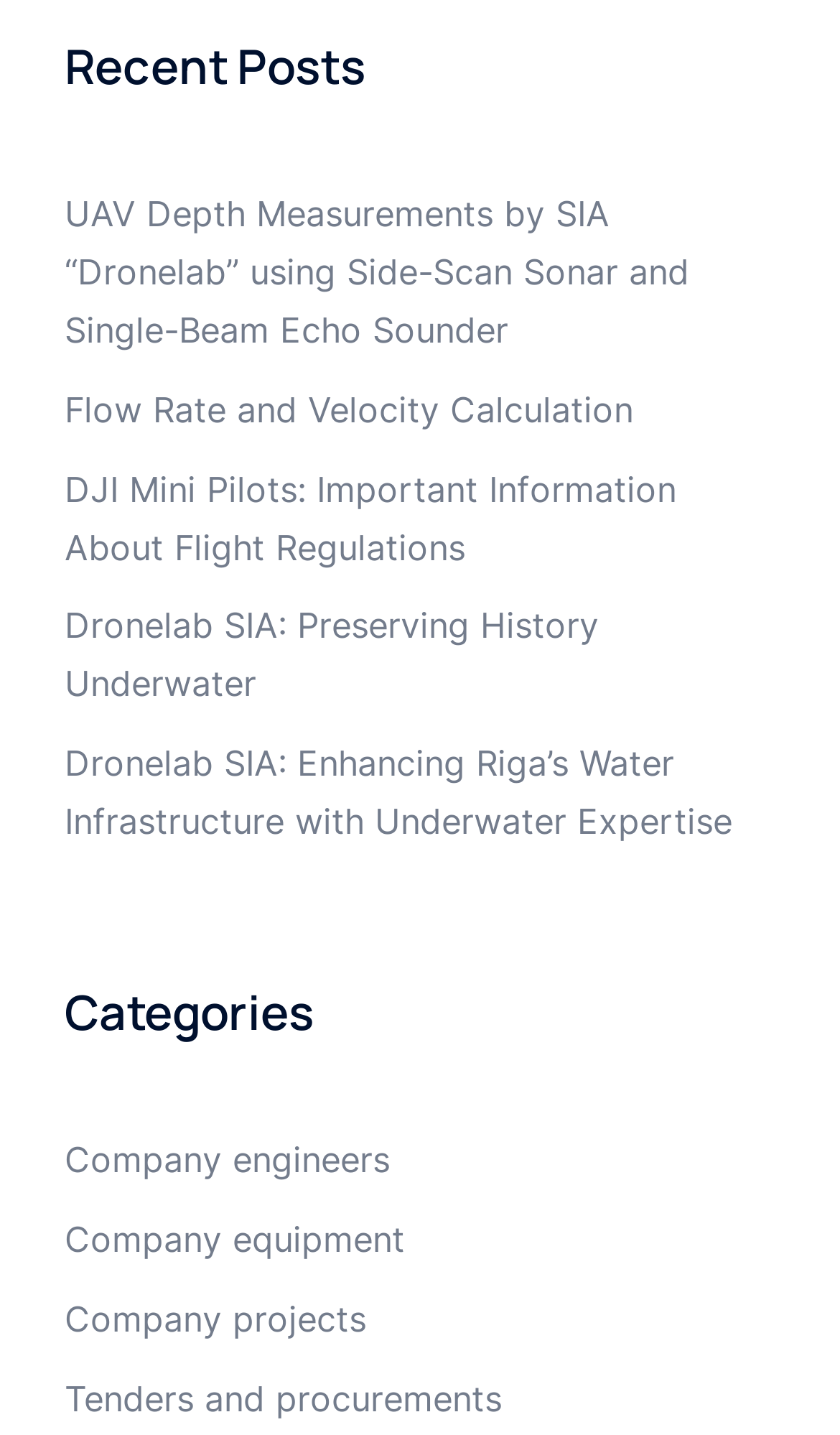Please indicate the bounding box coordinates for the clickable area to complete the following task: "Check Power Outage". The coordinates should be specified as four float numbers between 0 and 1, i.e., [left, top, right, bottom].

None